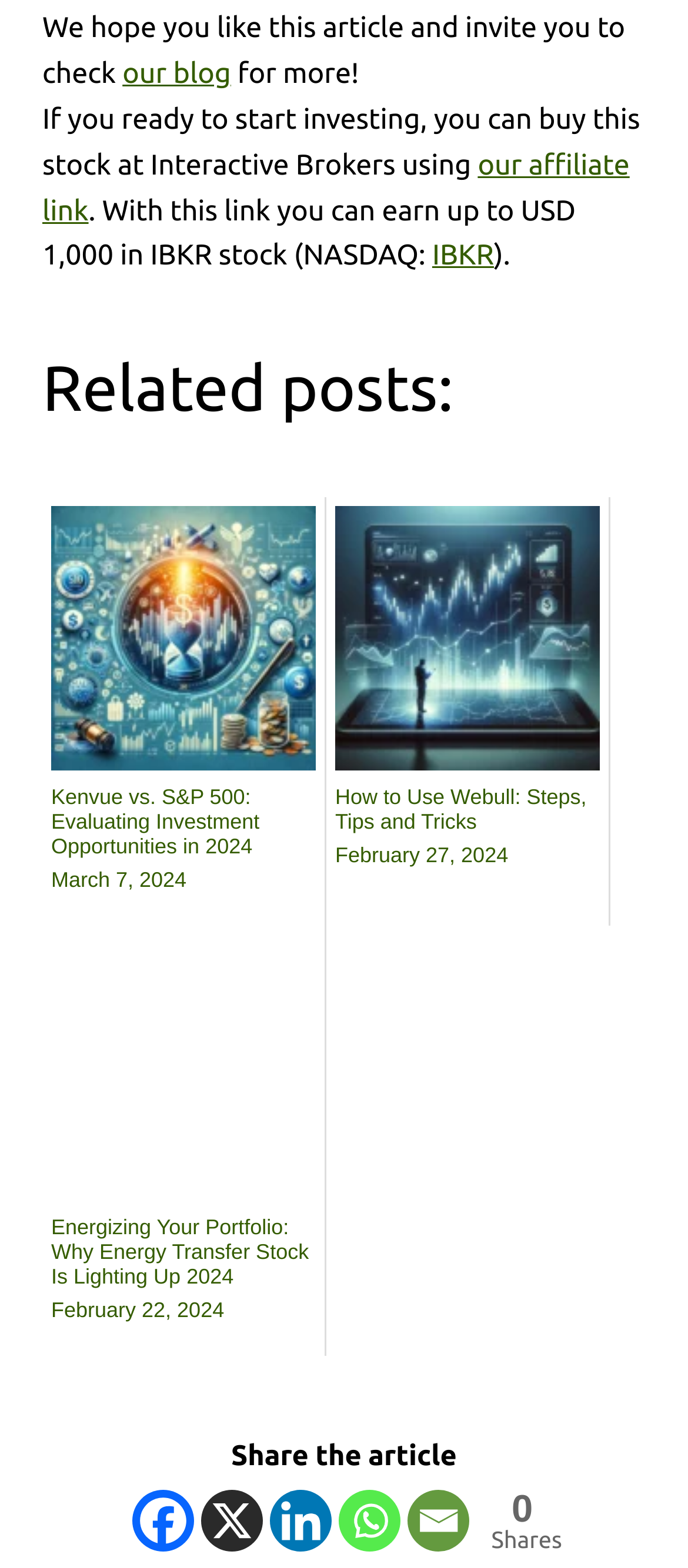What is the affiliate link for Interactive Brokers?
Please respond to the question with as much detail as possible.

The affiliate link for Interactive Brokers can be found in the text 'If you ready to start investing, you can buy this stock at Interactive Brokers using our affiliate link.'